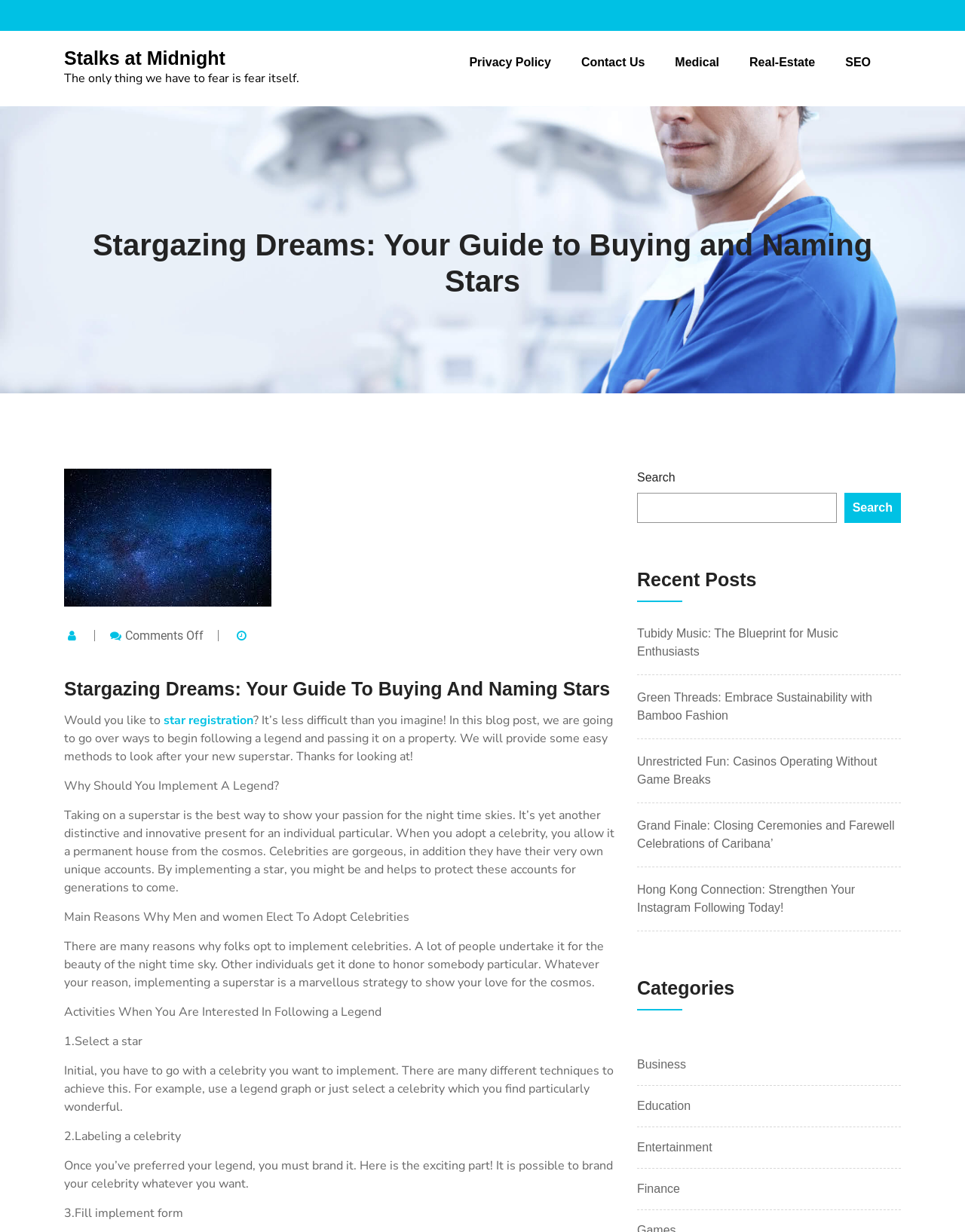What is the position of the search box on the webpage?
Observe the image and answer the question with a one-word or short phrase response.

Top right